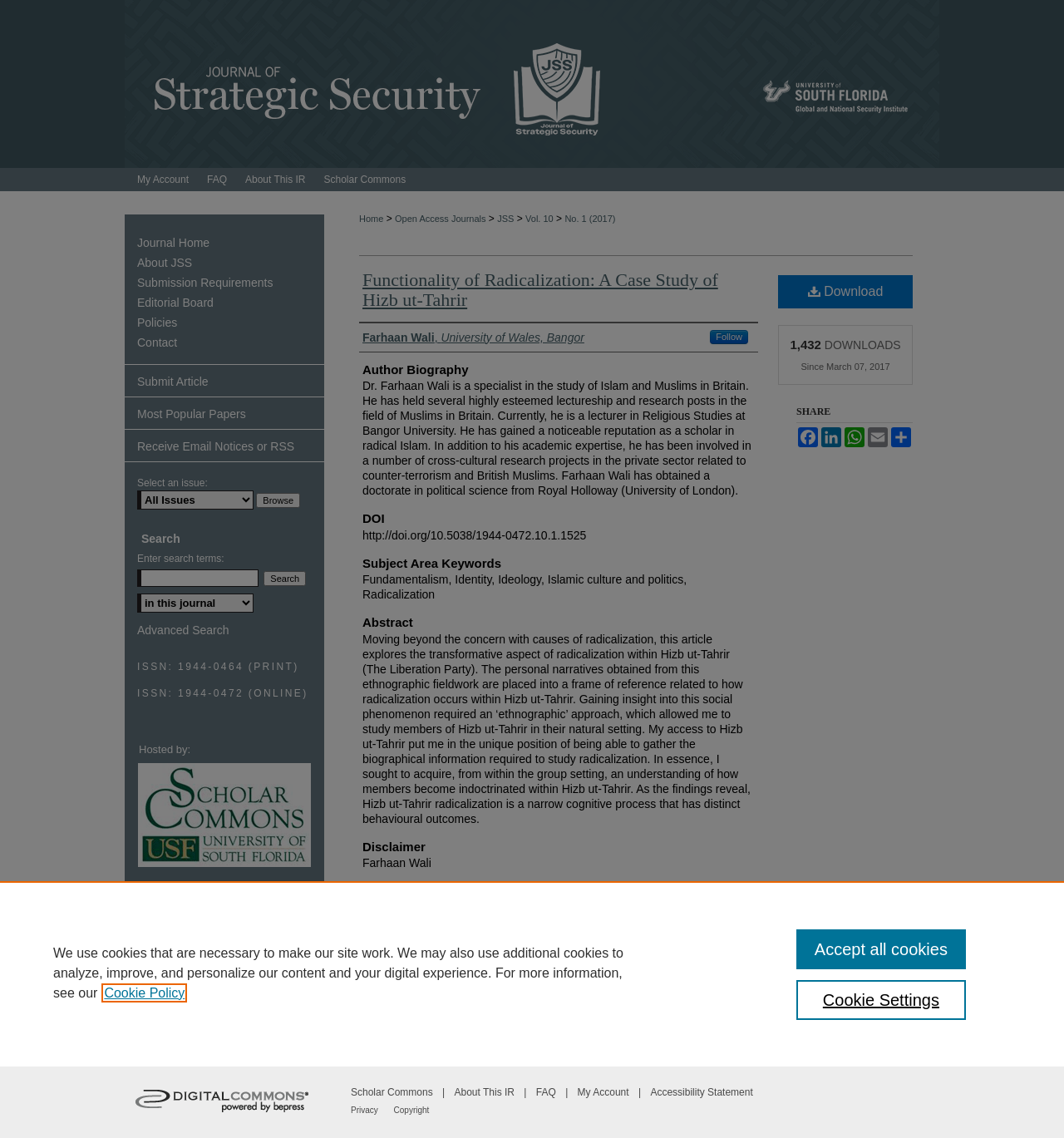How many downloads has the article had?
Kindly give a detailed and elaborate answer to the question.

The number of downloads of the article is mentioned at the bottom of the webpage, which indicates that the article has been downloaded 1,432 times.